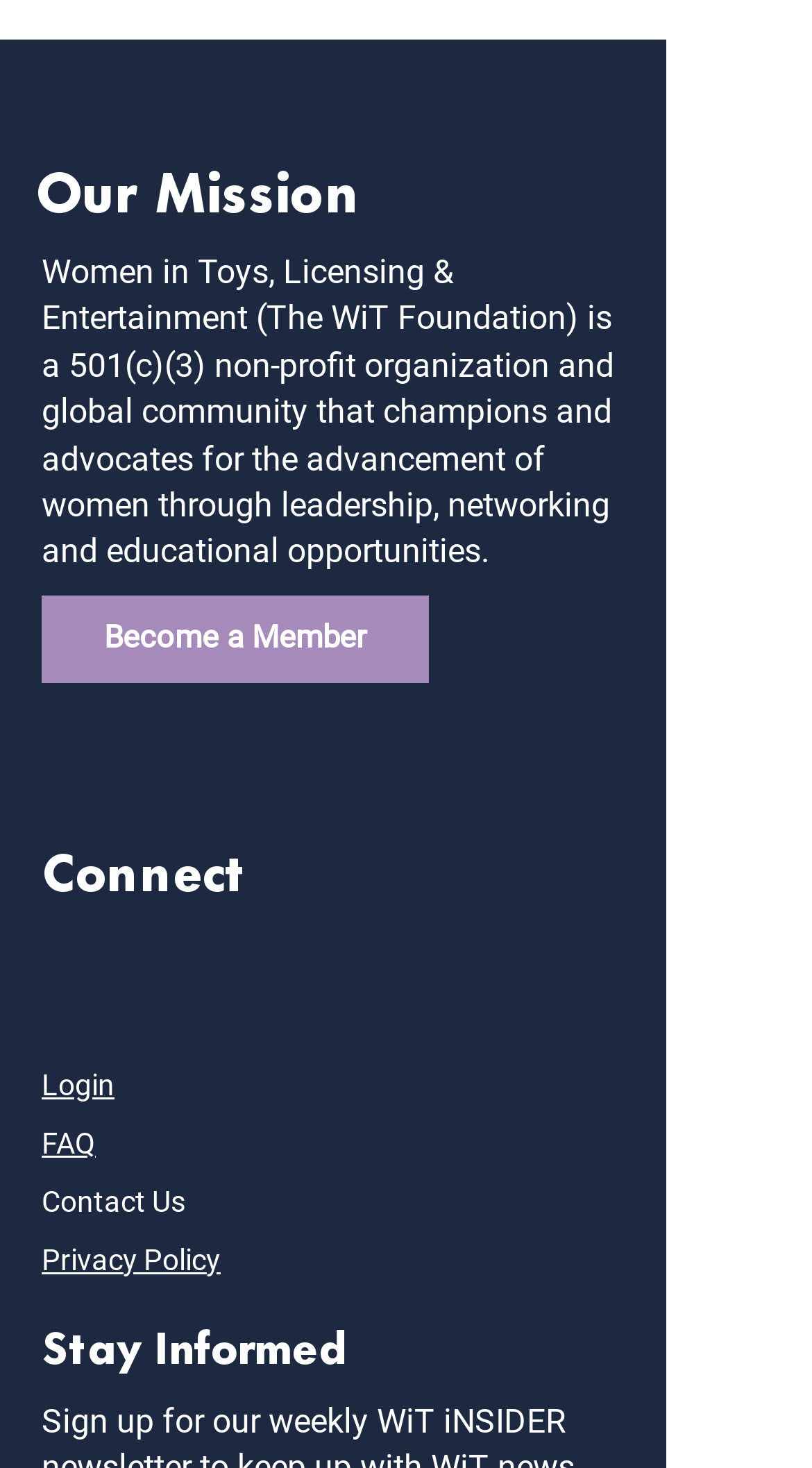Bounding box coordinates should be provided in the format (top-left x, top-left y, bottom-right x, bottom-right y) with all values between 0 and 1. Identify the bounding box for this UI element: FAQ

[0.051, 0.767, 0.118, 0.79]